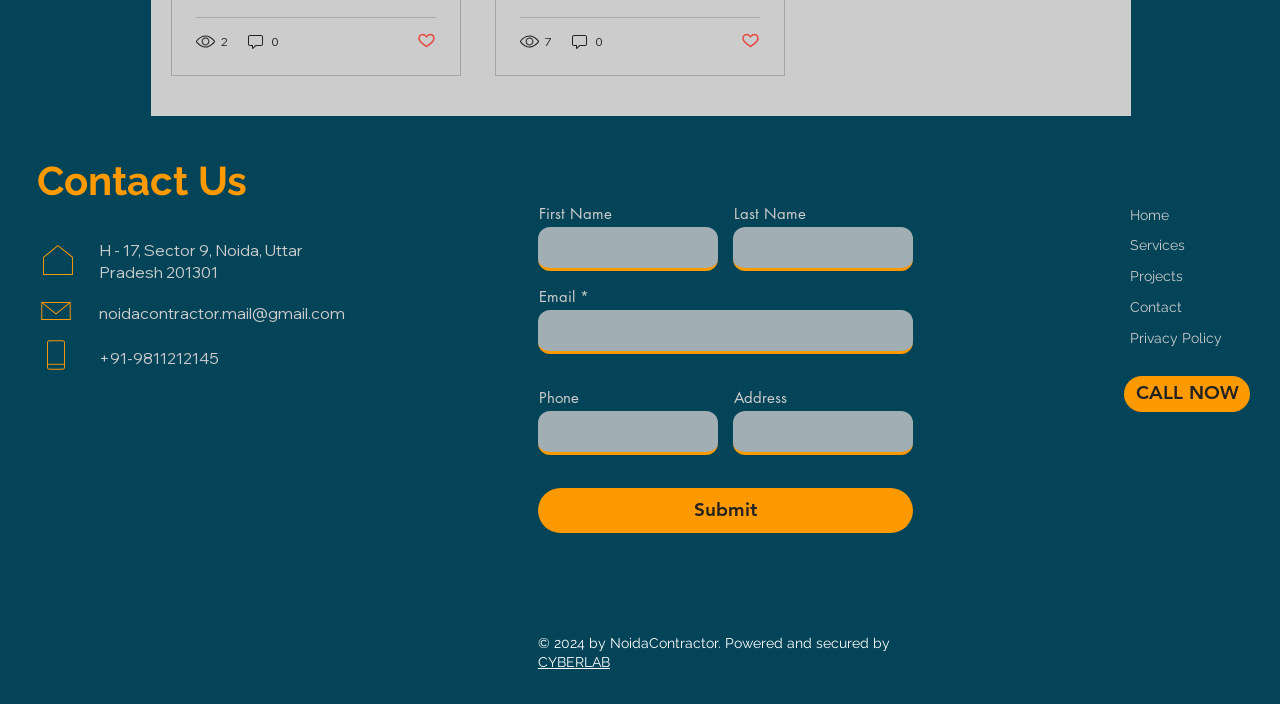Use a single word or phrase to respond to the question:
What is the location of the company?

Noida, Uttar Pradesh 201301